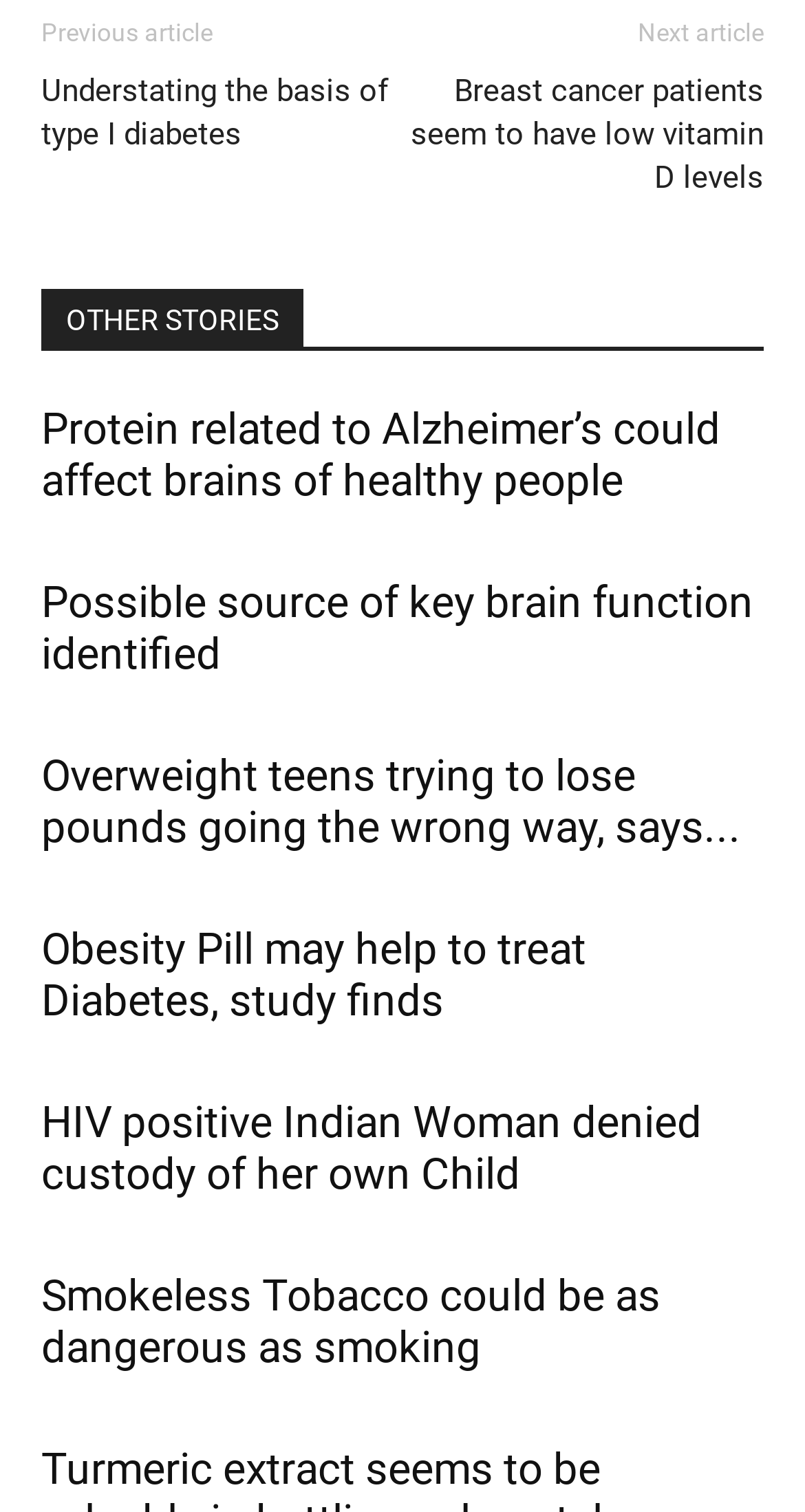What is the last article about?
Based on the screenshot, answer the question with a single word or phrase.

Smokeless Tobacco could be as dangerous as smoking